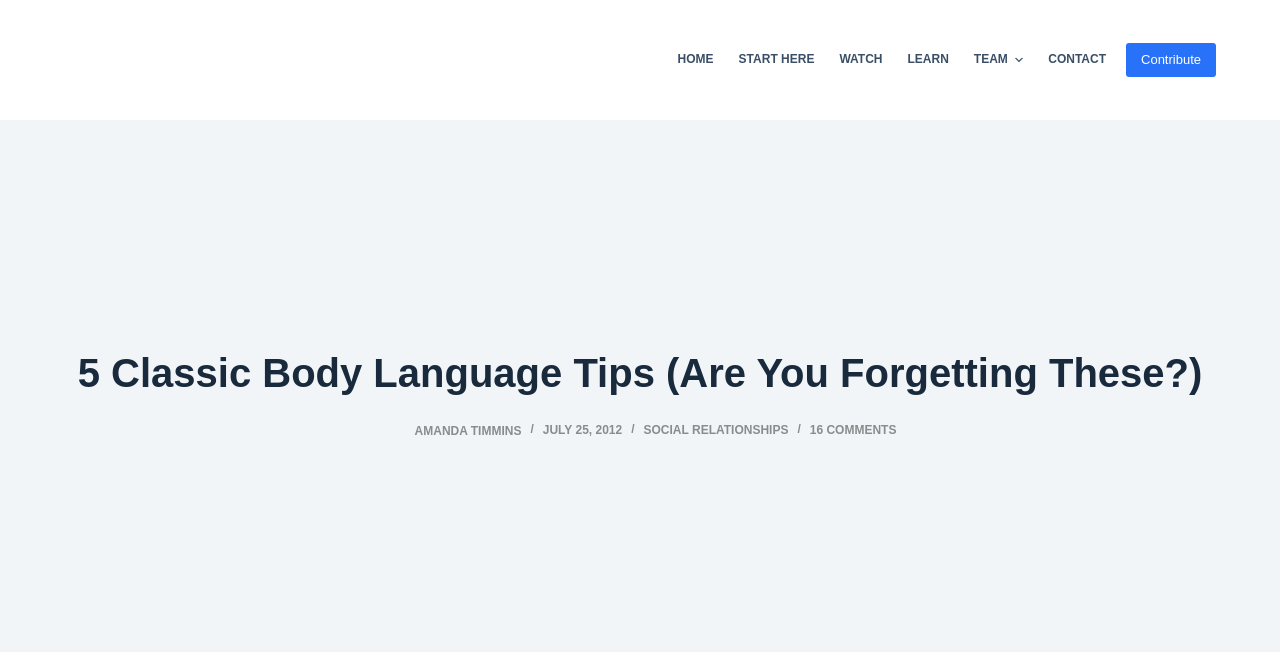Indicate the bounding box coordinates of the element that must be clicked to execute the instruction: "Visit the 'START HERE' page". The coordinates should be given as four float numbers between 0 and 1, i.e., [left, top, right, bottom].

[0.567, 0.0, 0.646, 0.184]